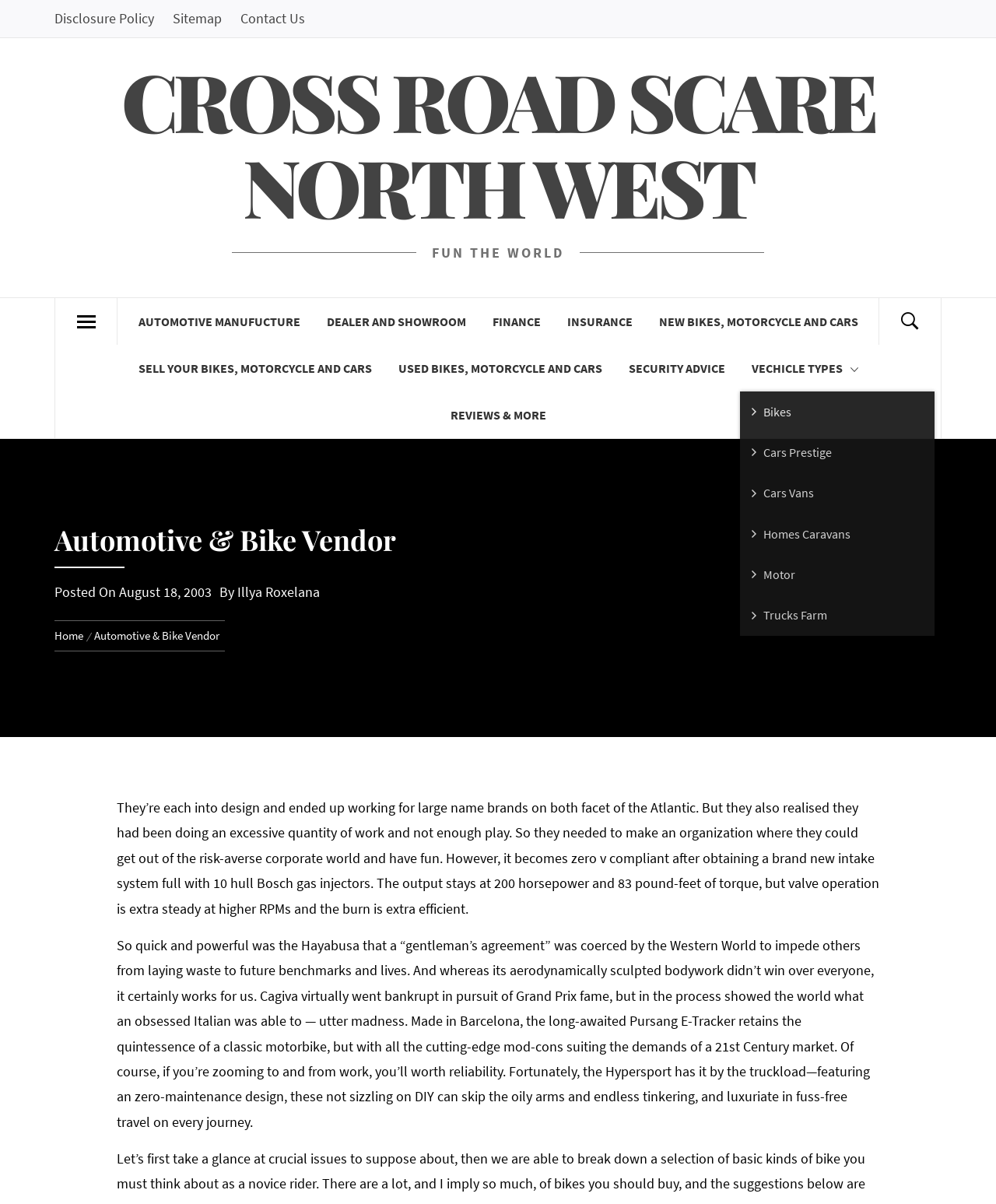Determine the bounding box coordinates of the area to click in order to meet this instruction: "Visit the 'Home' page".

[0.055, 0.522, 0.089, 0.534]